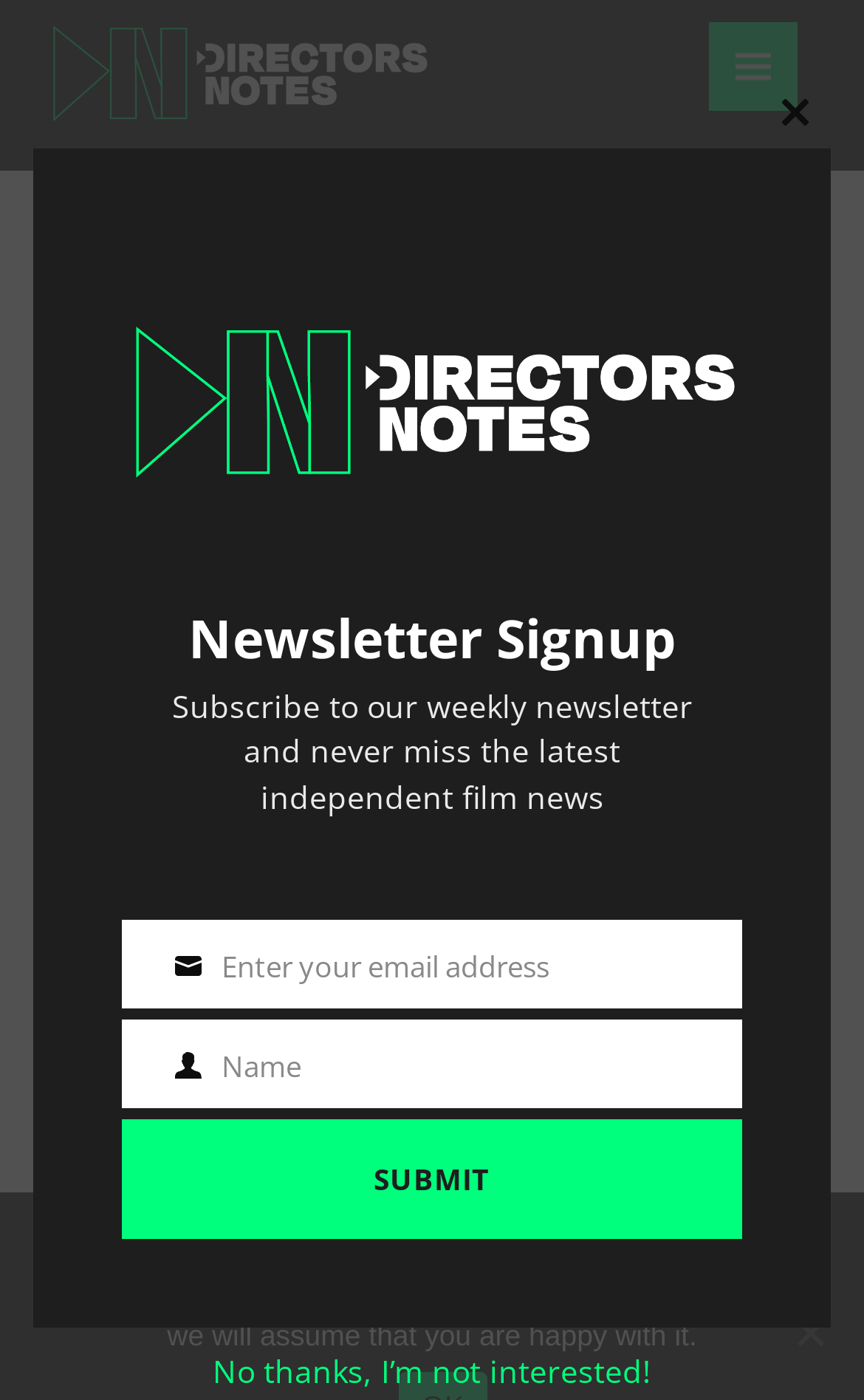What is the purpose of the button on the top-right corner?
Provide a well-explained and detailed answer to the question.

I found a button element with the text 'Close this module' located at the top-right corner of the webpage, with bounding box coordinates [0.879, 0.055, 0.962, 0.106]. This button is likely used to close a module or a popup window.